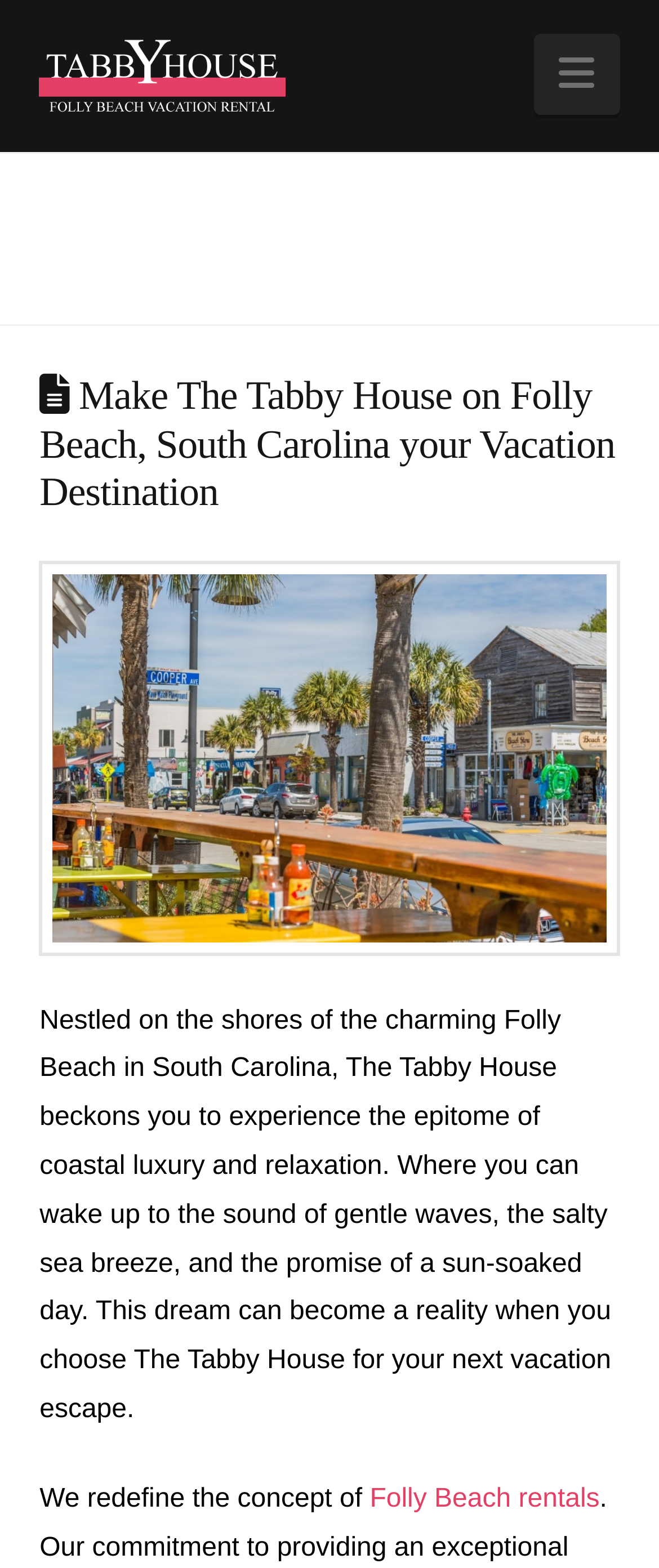What is the atmosphere like at The Tabby House?
Please answer the question as detailed as possible based on the image.

The webpage describes the atmosphere at The Tabby House as a place where you can wake up to the sound of gentle waves, the salty sea breeze, and the promise of a sun-soaked day, as stated in the StaticText element.